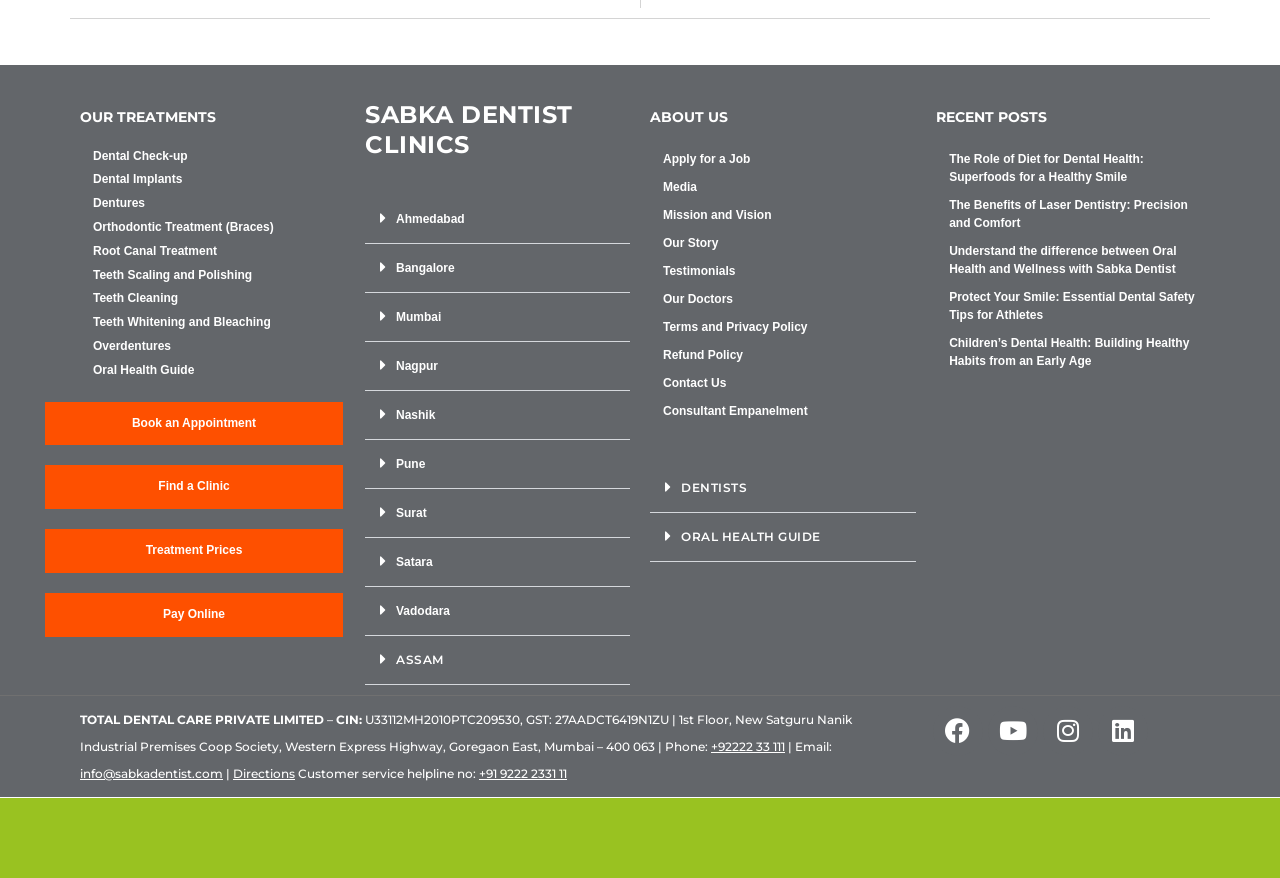Determine the bounding box coordinates of the clickable area required to perform the following instruction: "Read about the role of diet for dental health". The coordinates should be represented as four float numbers between 0 and 1: [left, top, right, bottom].

[0.742, 0.17, 0.937, 0.211]